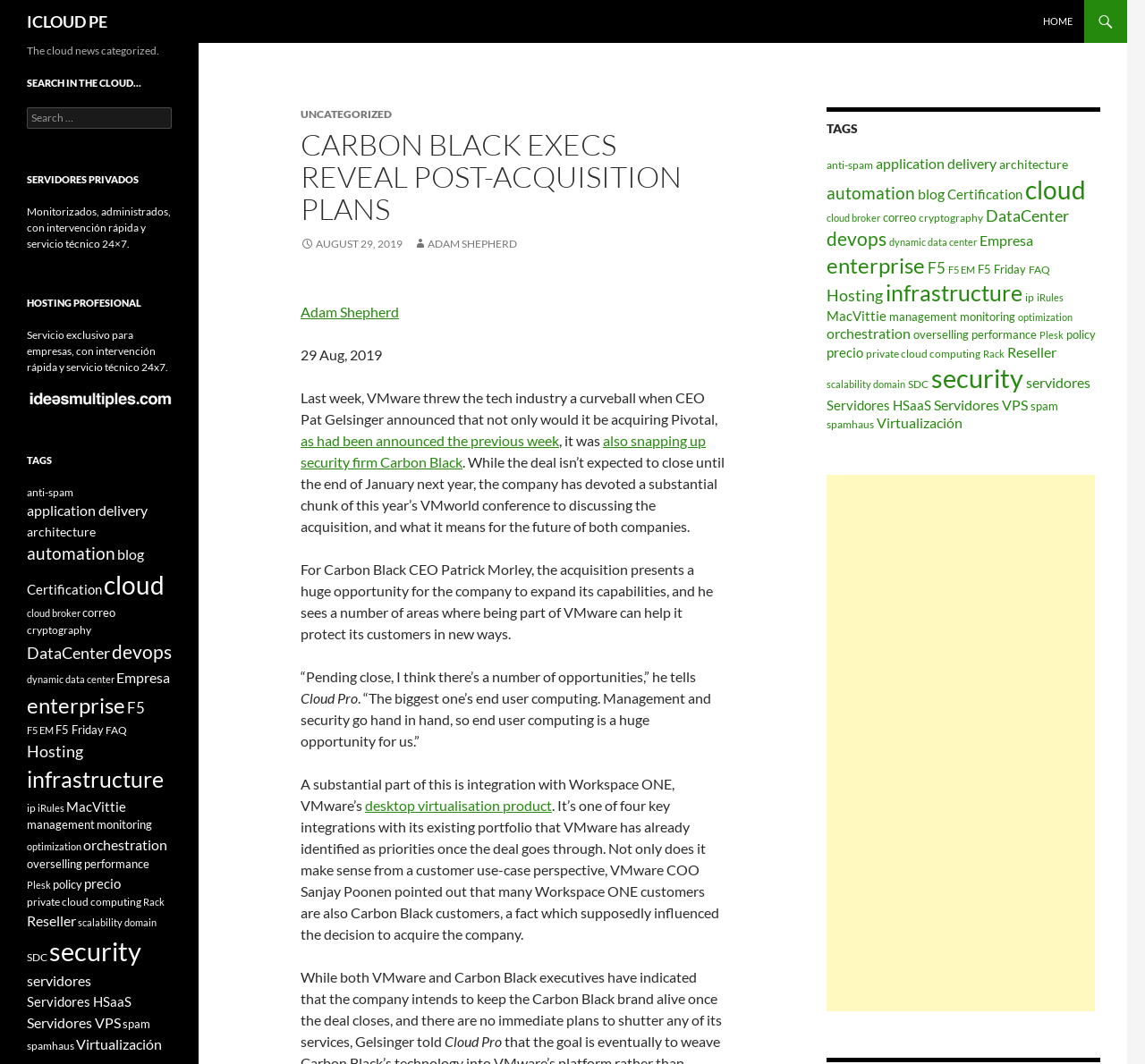Could you provide the bounding box coordinates for the portion of the screen to click to complete this instruction: "Search in the search bar"?

[0.023, 0.101, 0.15, 0.121]